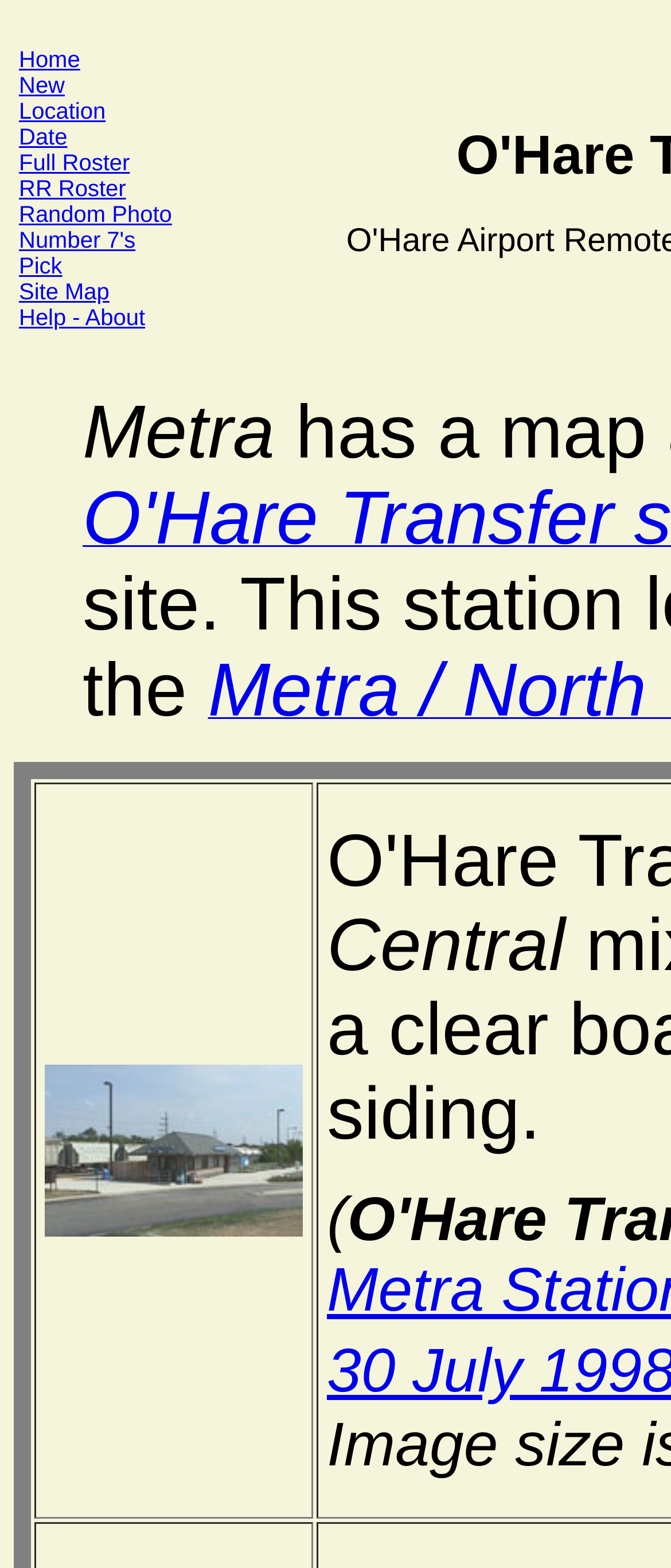Locate the bounding box coordinates of the UI element described by: "Help - About". Provide the coordinates as four float numbers between 0 and 1, formatted as [left, top, right, bottom].

[0.028, 0.194, 0.216, 0.211]